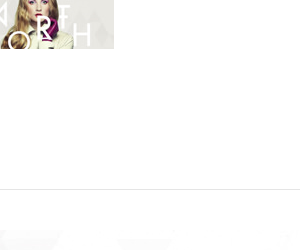Answer with a single word or phrase: 
What type of patterns are on the background?

Geometric